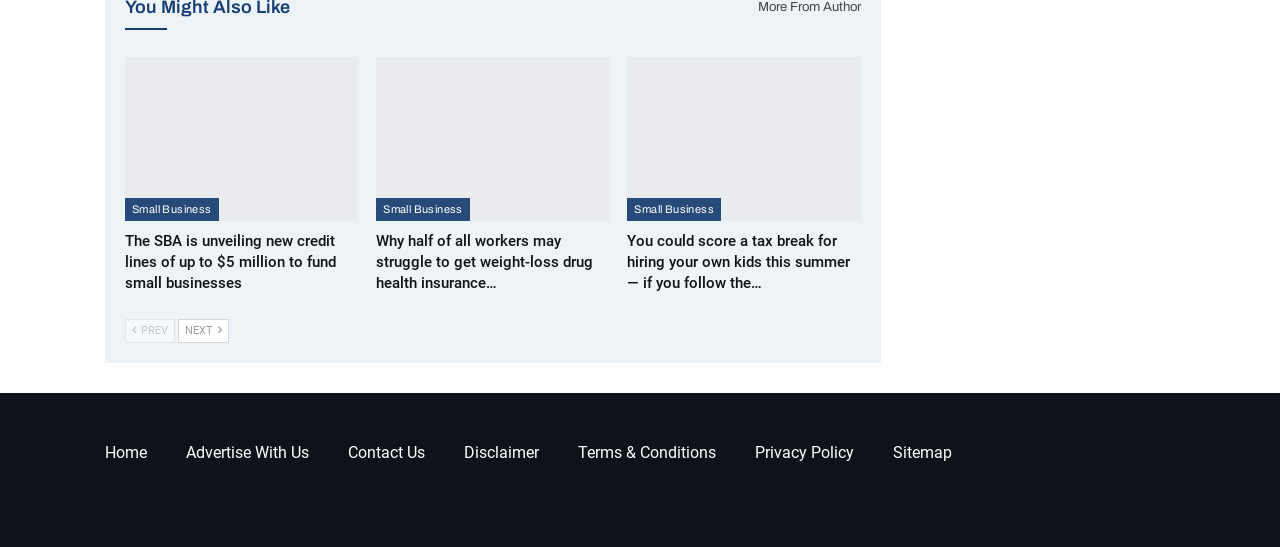Specify the bounding box coordinates for the region that must be clicked to perform the given instruction: "Go to 'Home'".

[0.082, 0.809, 0.115, 0.844]